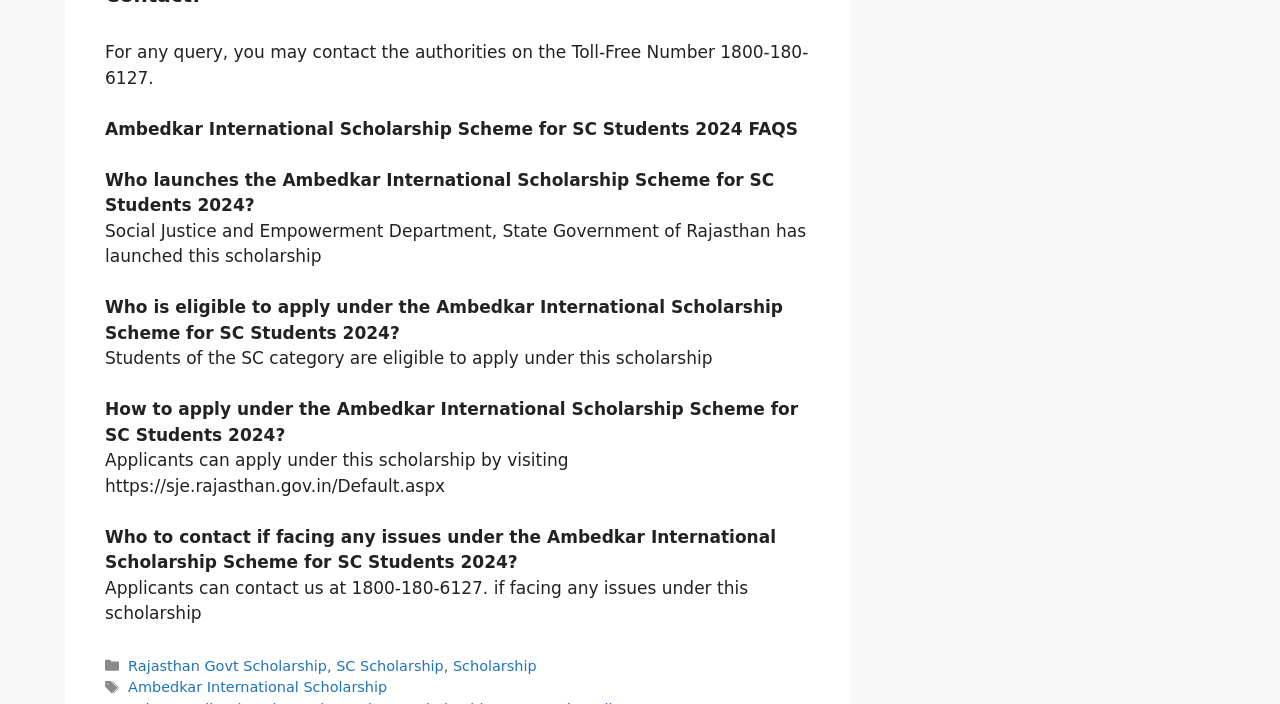Identify the bounding box coordinates for the UI element described as: "The Papers of George Lister".

None